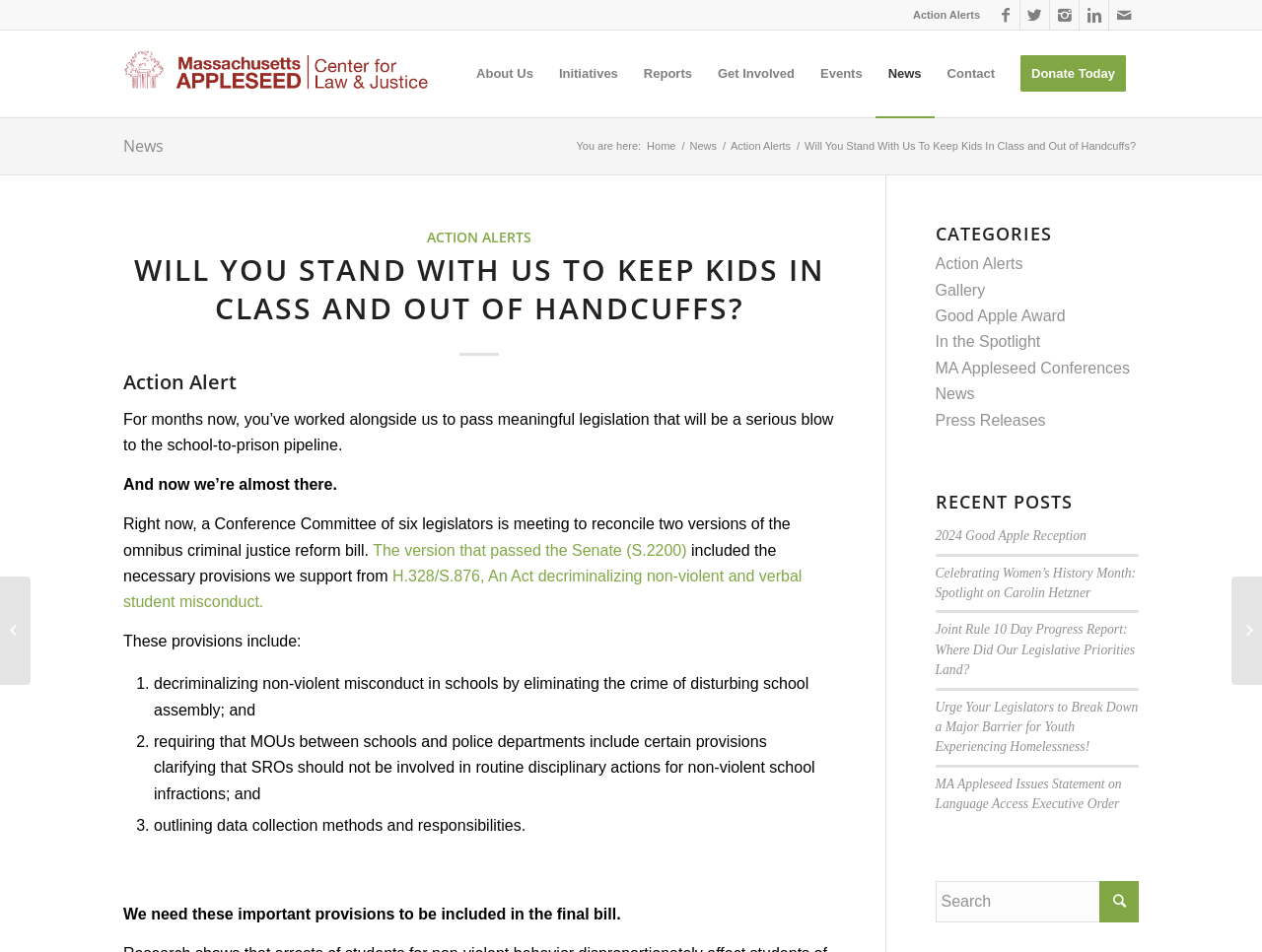Describe all visible elements and their arrangement on the webpage.

This webpage is about Massachusetts Appleseed, a organization focused on social justice and education. At the top of the page, there is a navigation menu with links to "About Us", "Initiatives", "Reports", "Get Involved", "Events", "News", and "Contact". Below the navigation menu, there is a header section with a logo and a link to "Massachusetts Appleseed".

The main content of the page is an action alert, urging readers to take action to pass meaningful legislation to address the school-to-prison pipeline. The alert is divided into several sections, including a heading, a brief introduction, and a list of provisions that need to be included in the final bill. The provisions are listed in a numbered format, with each point describing a specific aspect of the legislation.

To the right of the main content, there is a sidebar with several sections, including "CATEGORIES" and "RECENT POSTS". The "CATEGORIES" section has links to various topics, such as "Action Alerts", "Gallery", and "News". The "RECENT POSTS" section has links to several recent articles, including "2024 Good Apple Reception" and "Celebrating Women’s History Month: Spotlight on Carolin Hetzner".

At the bottom of the page, there is a search bar and a button with a magnifying glass icon. There are also several links to other pages, including "2018 Good Apple Reception Announcement" and "2018 Updates to the “Protecting Assets” (Deportation) Manual Now...".